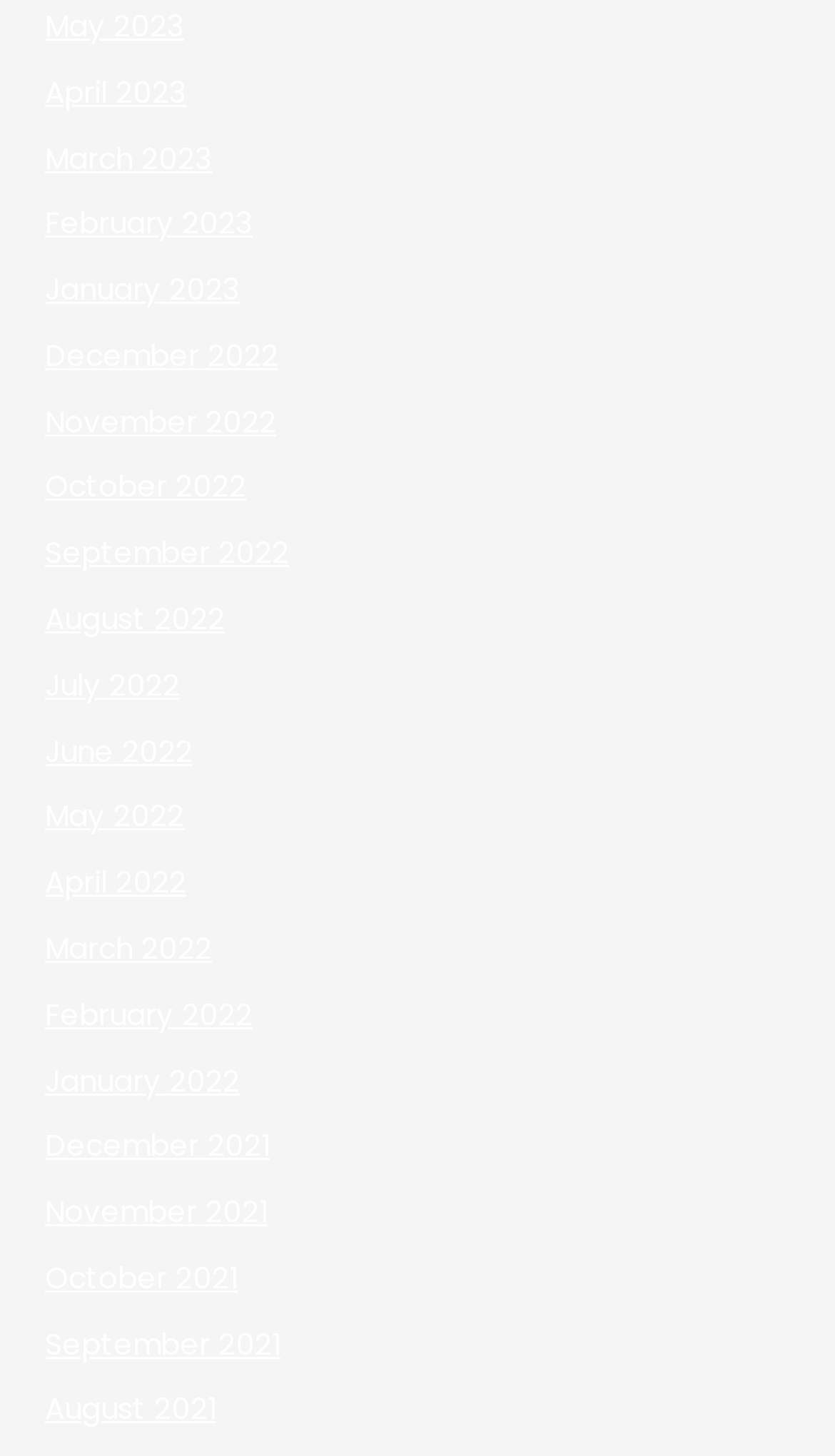Identify the bounding box coordinates of the area that should be clicked in order to complete the given instruction: "View April 2022". The bounding box coordinates should be four float numbers between 0 and 1, i.e., [left, top, right, bottom].

[0.054, 0.593, 0.223, 0.621]